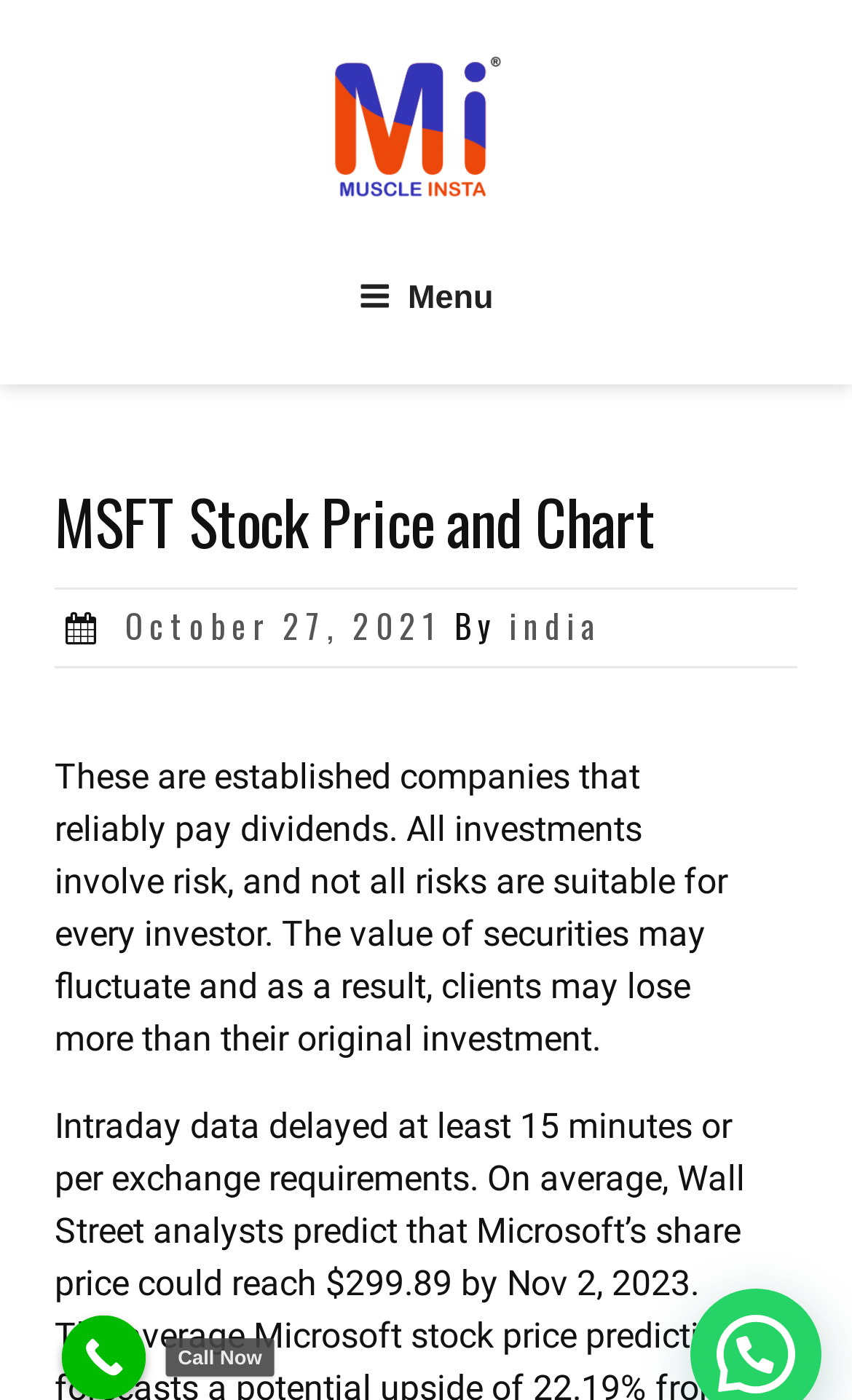What is the purpose of the 'Call Now' button?
Look at the image and respond to the question as thoroughly as possible.

I inferred the purpose of the 'Call Now' button by its location at the bottom of the page and its text, which suggests that it is a call-to-action button to contact someone, possibly a sales representative or customer support.